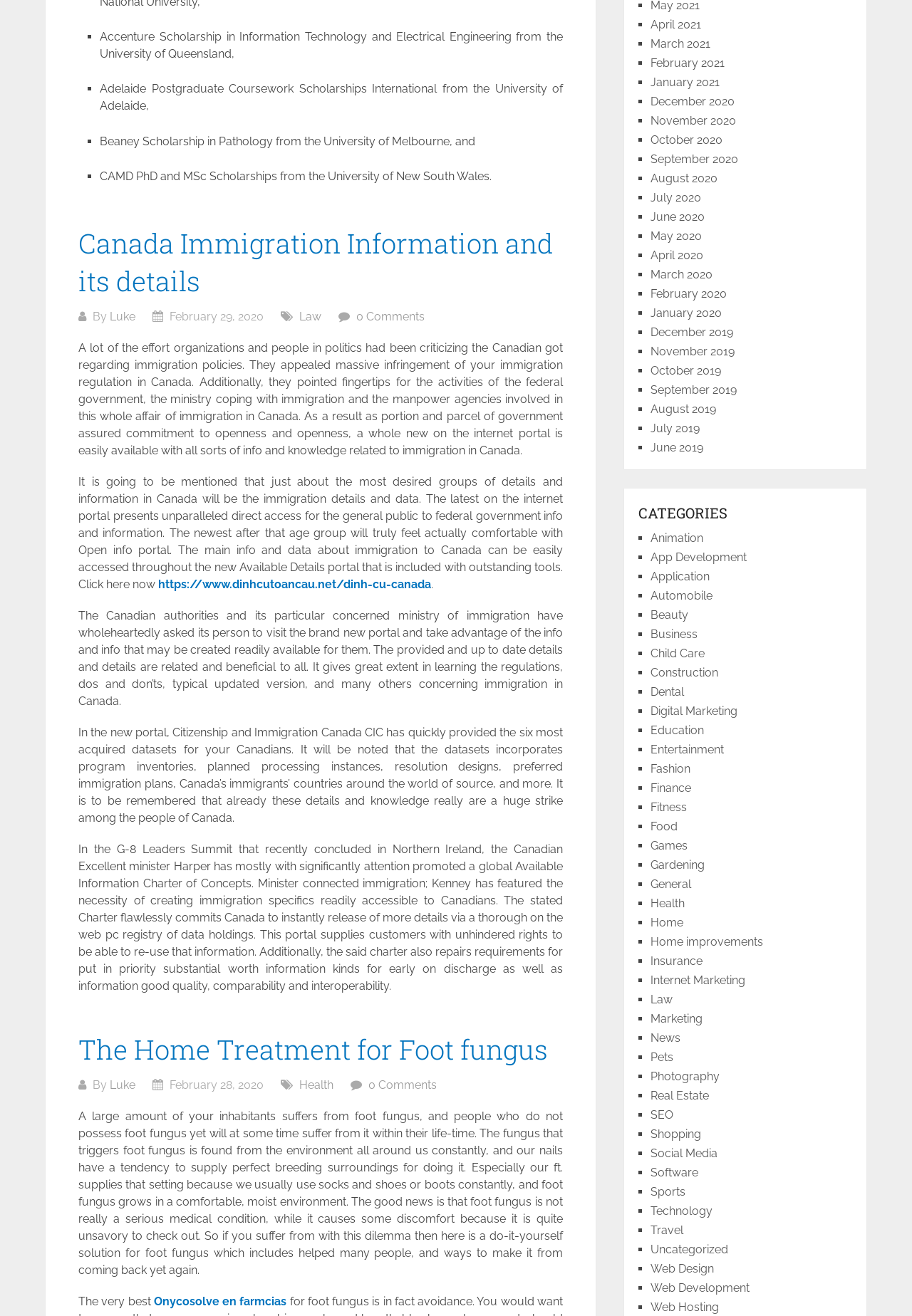Determine the bounding box coordinates of the region that needs to be clicked to achieve the task: "Check the available datasets for Canadians".

[0.086, 0.551, 0.617, 0.627]